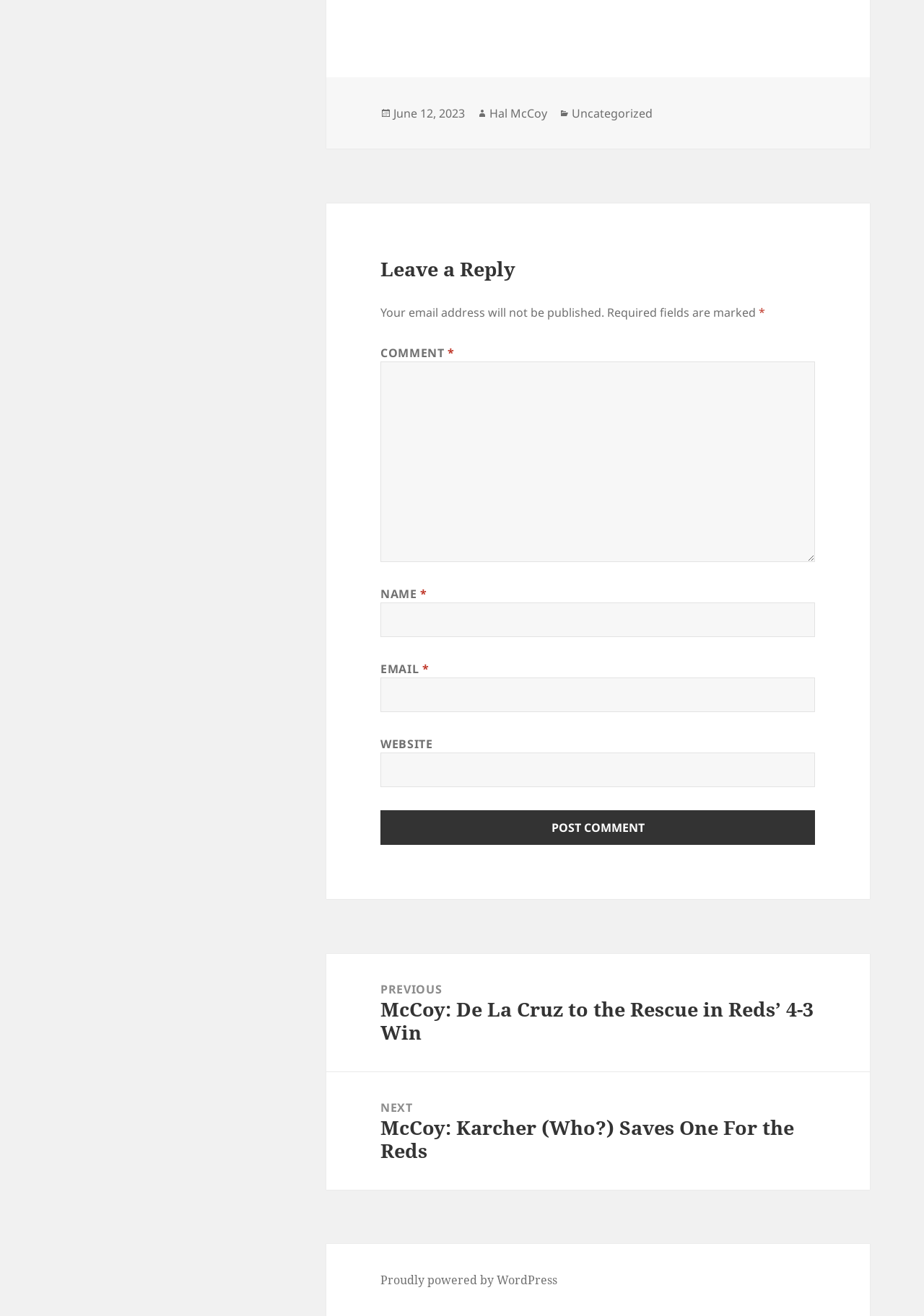Please answer the following question using a single word or phrase: Who is the author of this post?

Hal McCoy